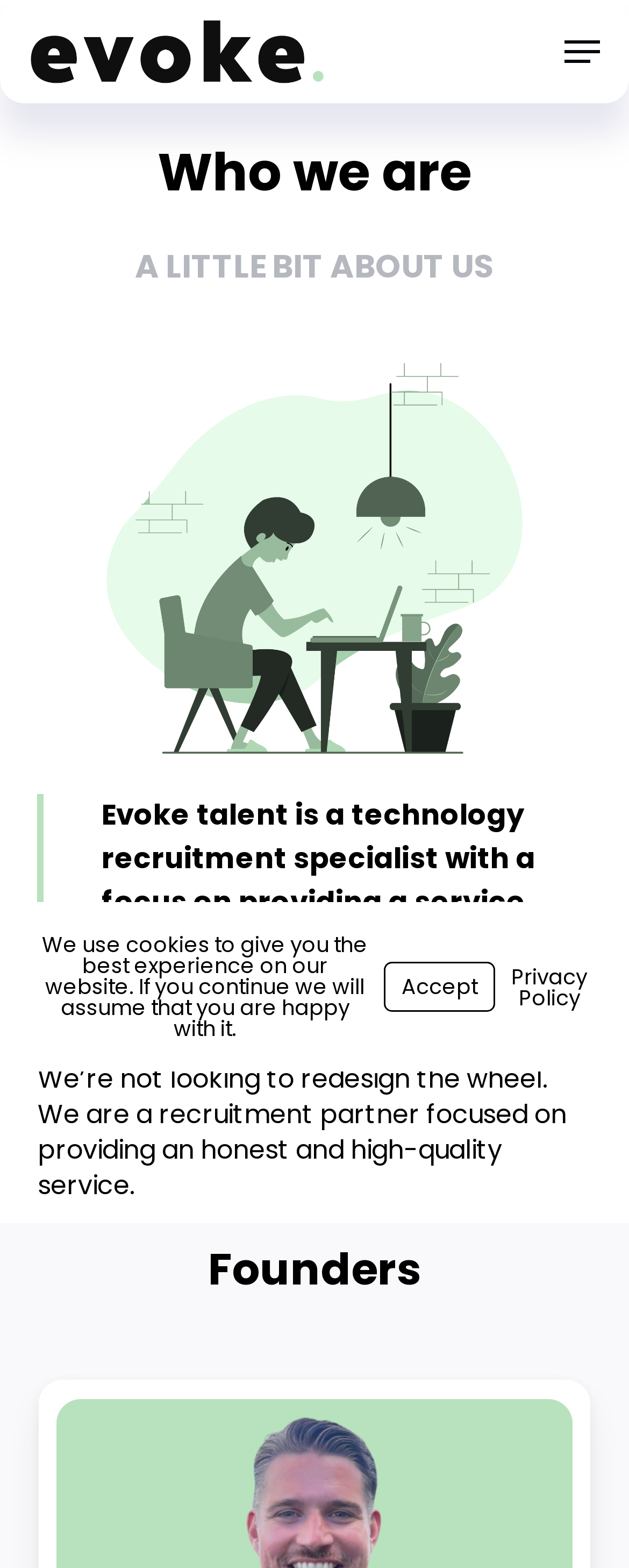Extract the primary header of the webpage and generate its text.

Who we are